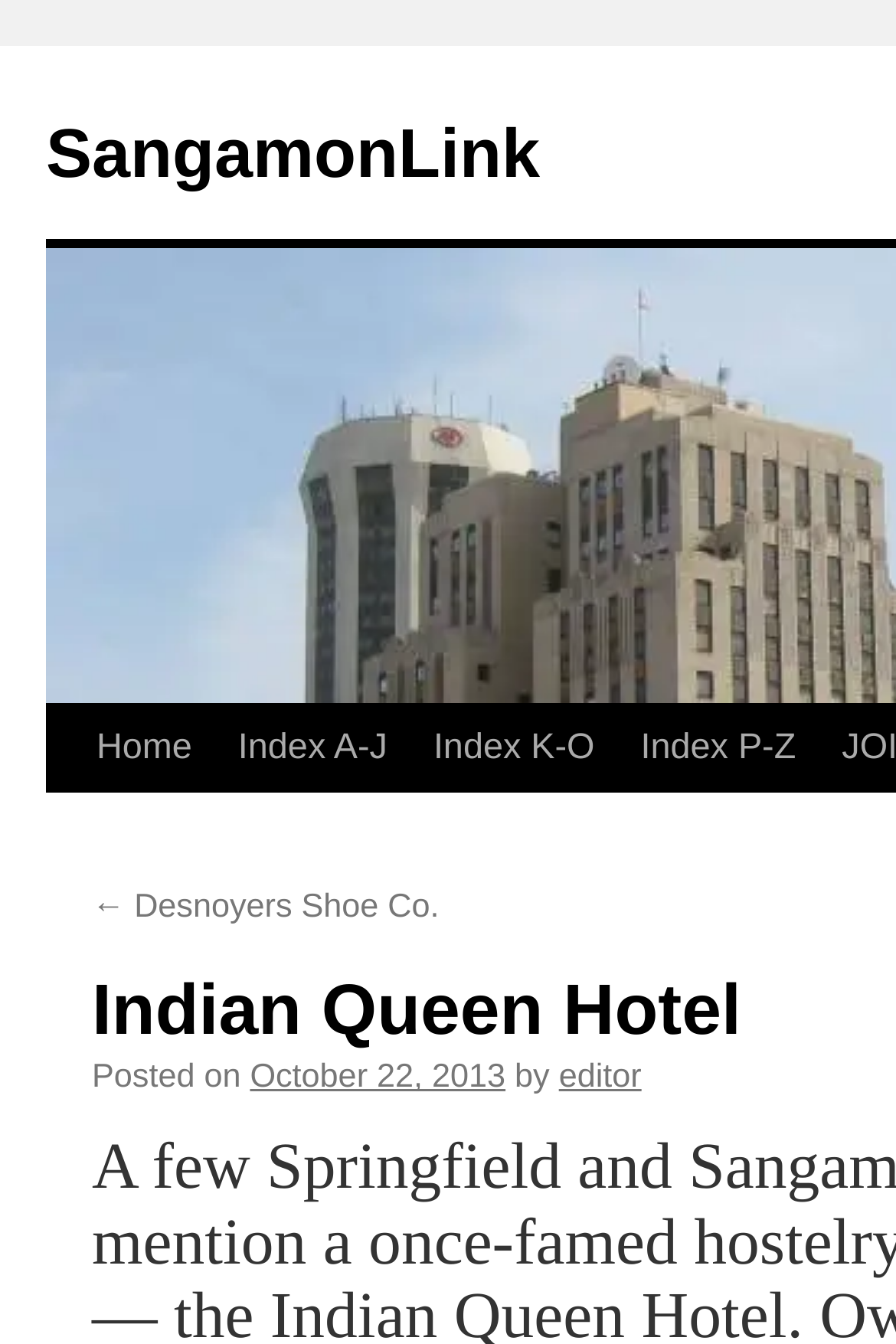Determine the bounding box coordinates of the clickable region to execute the instruction: "skip to content". The coordinates should be four float numbers between 0 and 1, denoted as [left, top, right, bottom].

[0.049, 0.523, 0.1, 0.718]